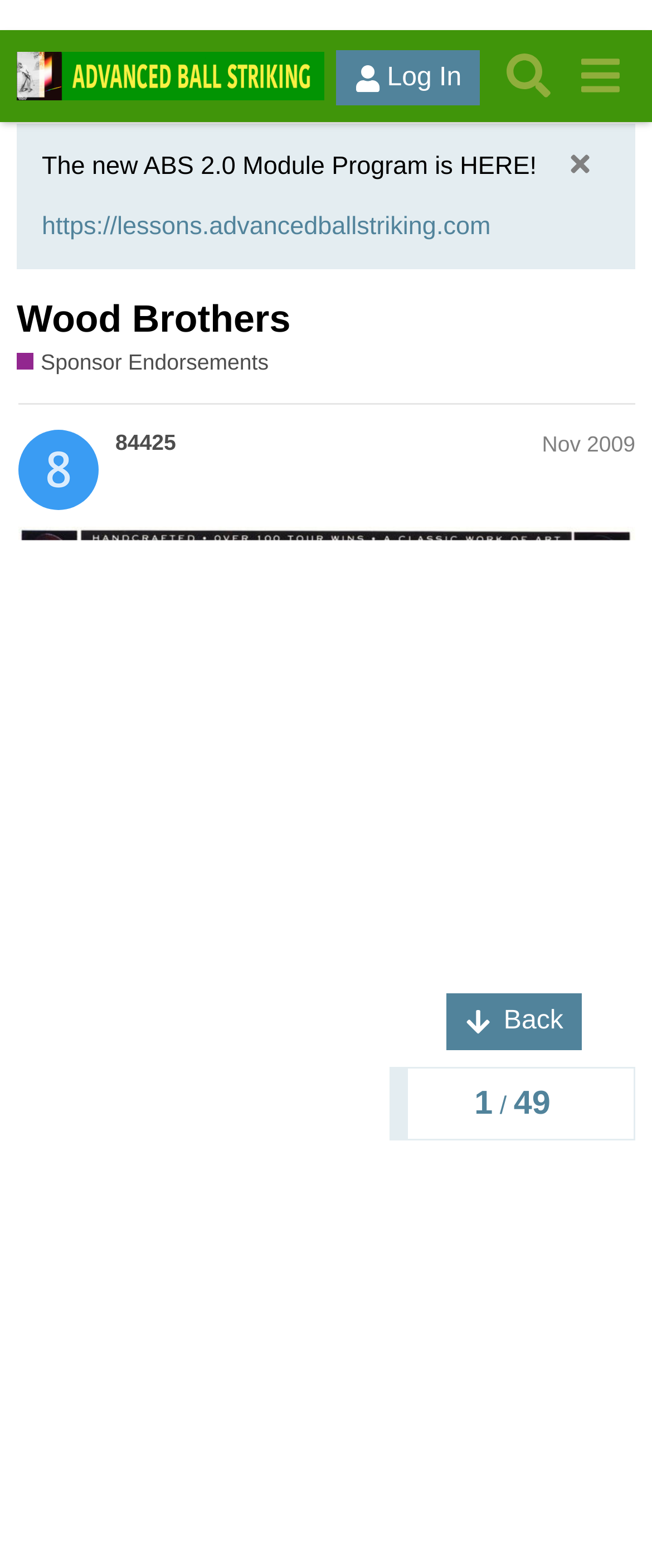Generate a comprehensive description of the webpage content.

This webpage appears to be a forum discussion page, specifically focused on the topic of "Wood Brothers - Sponsor Endorsements" within the "Advanced Ball Striking Forum". 

At the top of the page, there is a header section that spans the entire width, containing a link to the "Advanced Ball Striking Forum" on the left, and buttons for "Log In" and "Search" on the right. 

Below the header, there is a prominent announcement stating "The new ABS 2.0 Module Program is HERE!" with a link to "https://lessons.advancedballstriking.com" underneath. 

To the left of the announcement, there is a section dedicated to the "Wood Brothers" topic, with a heading and a link to the topic. Below this, there is another link to "Sponsor Endorsements" with a generic text "Find a pro shop near you". 

On the right side of the page, there is a button labeled "Back" with an accompanying image. 

Further down the page, there is a navigation section displaying topic progress, with headings indicating the current topic number and total number of topics. 

The main content of the page appears to be a discussion thread, with a heading showing the topic title and date "84425 Nov 2009". The topic title is a link, and the date is accompanied by a generic text showing the exact date and time of the post. 

To the left of the topic title, there is a large image "AdWB.jpg" that spans most of the page width.